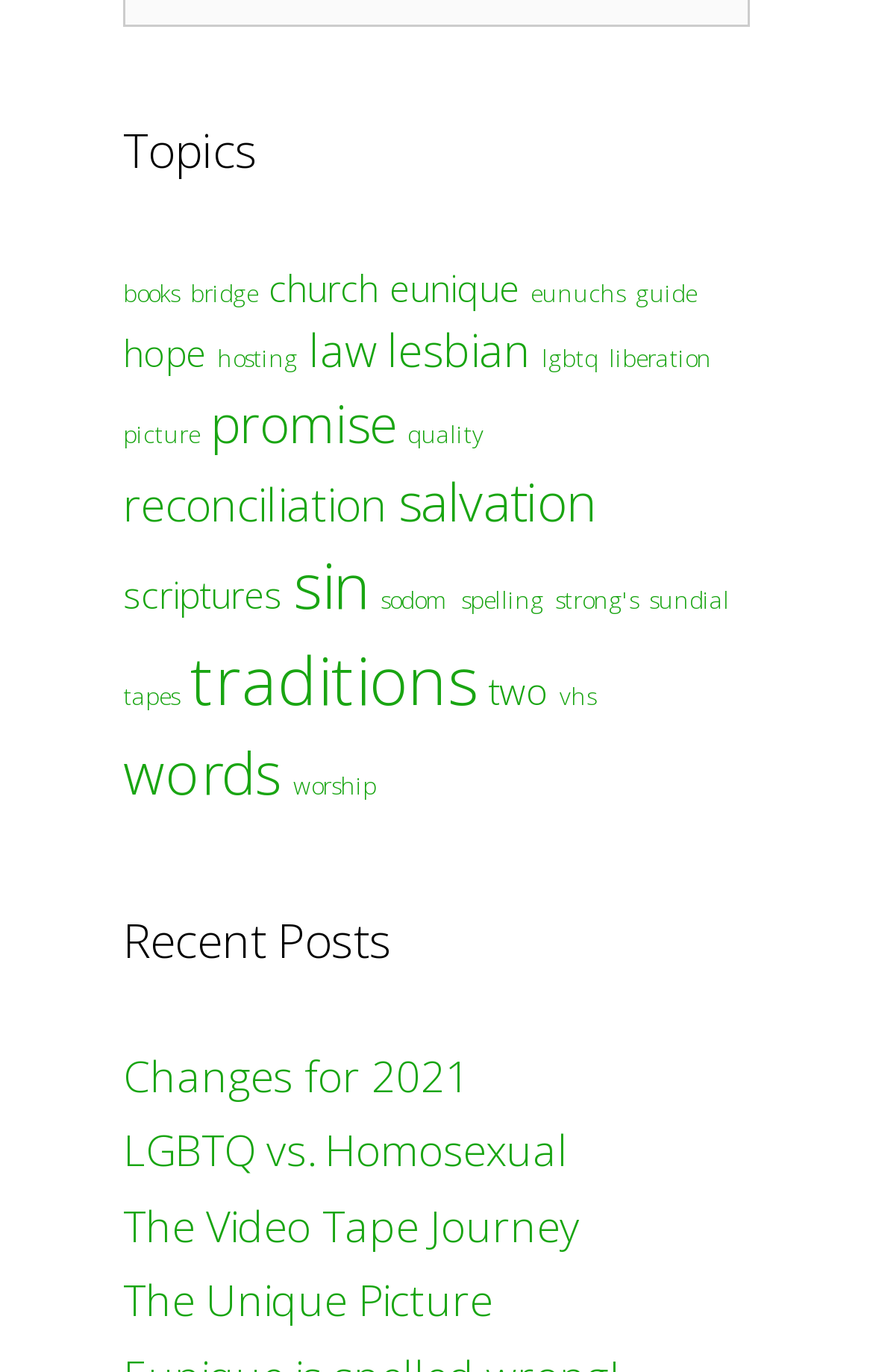Determine the bounding box coordinates for the area that should be clicked to carry out the following instruction: "Click on the 'books' topic".

[0.141, 0.202, 0.205, 0.224]